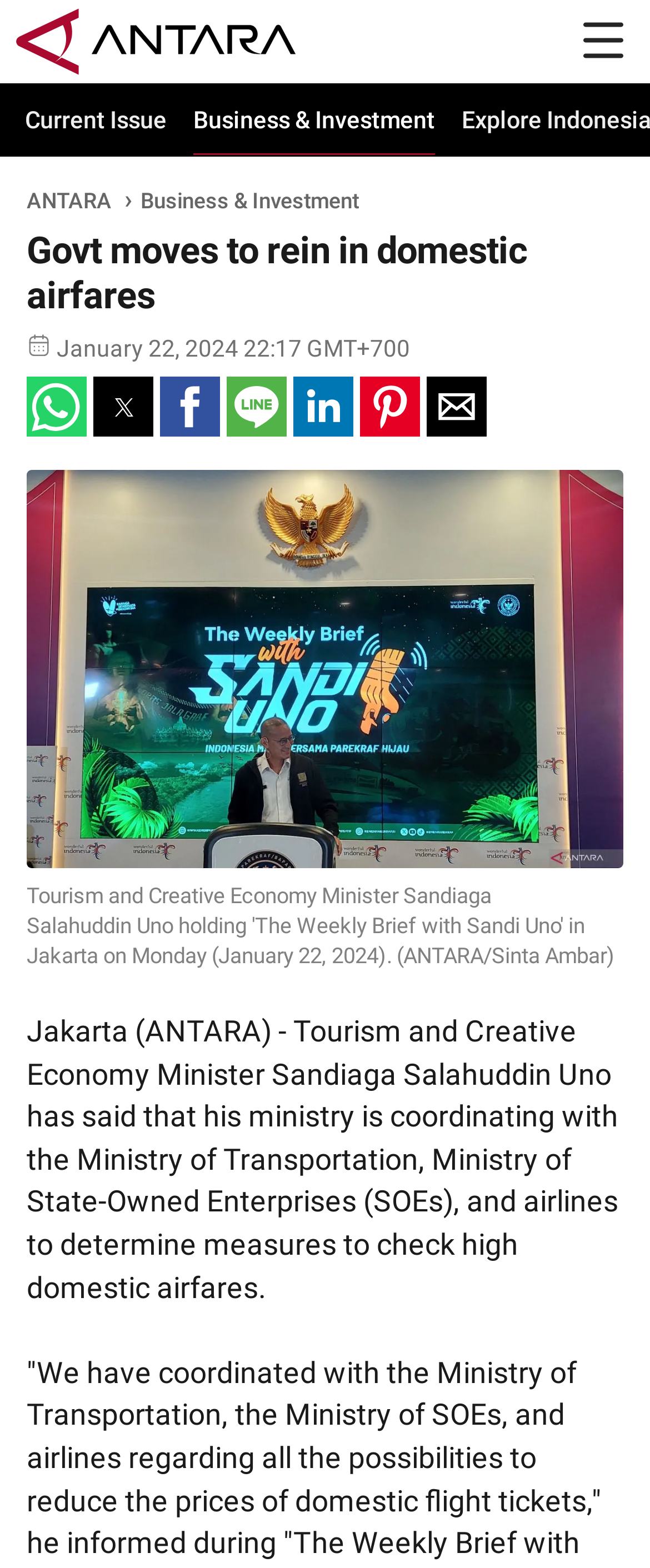From the webpage screenshot, identify the region described by aria-label="Menu". Provide the bounding box coordinates as (top-left x, top-left y, bottom-right x, bottom-right y), with each value being a floating point number between 0 and 1.

[0.897, 0.014, 0.959, 0.039]